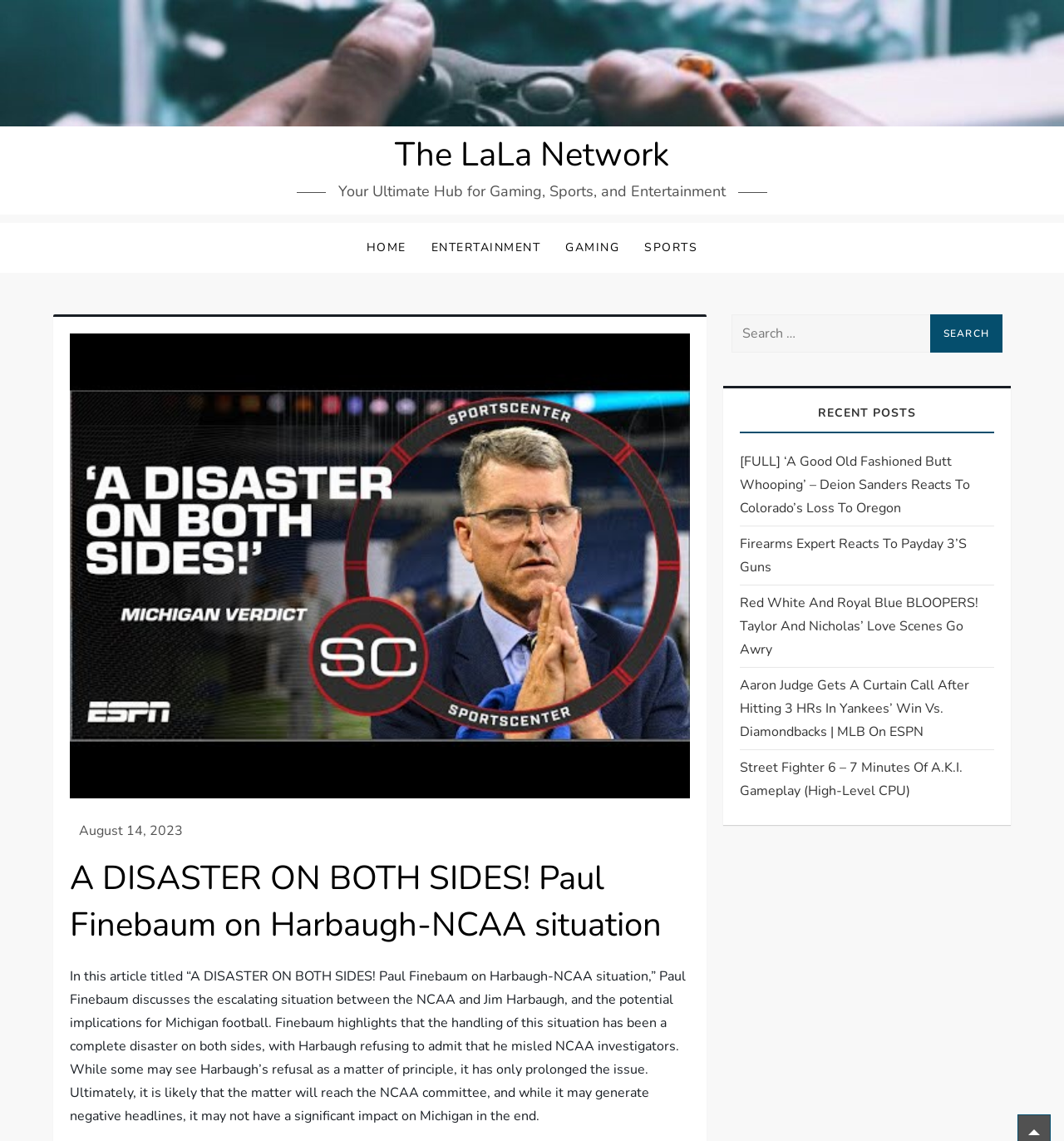Use a single word or phrase to answer the question:
What is the topic of the article?

Paul Finebaum on Harbaugh-NCAA situation